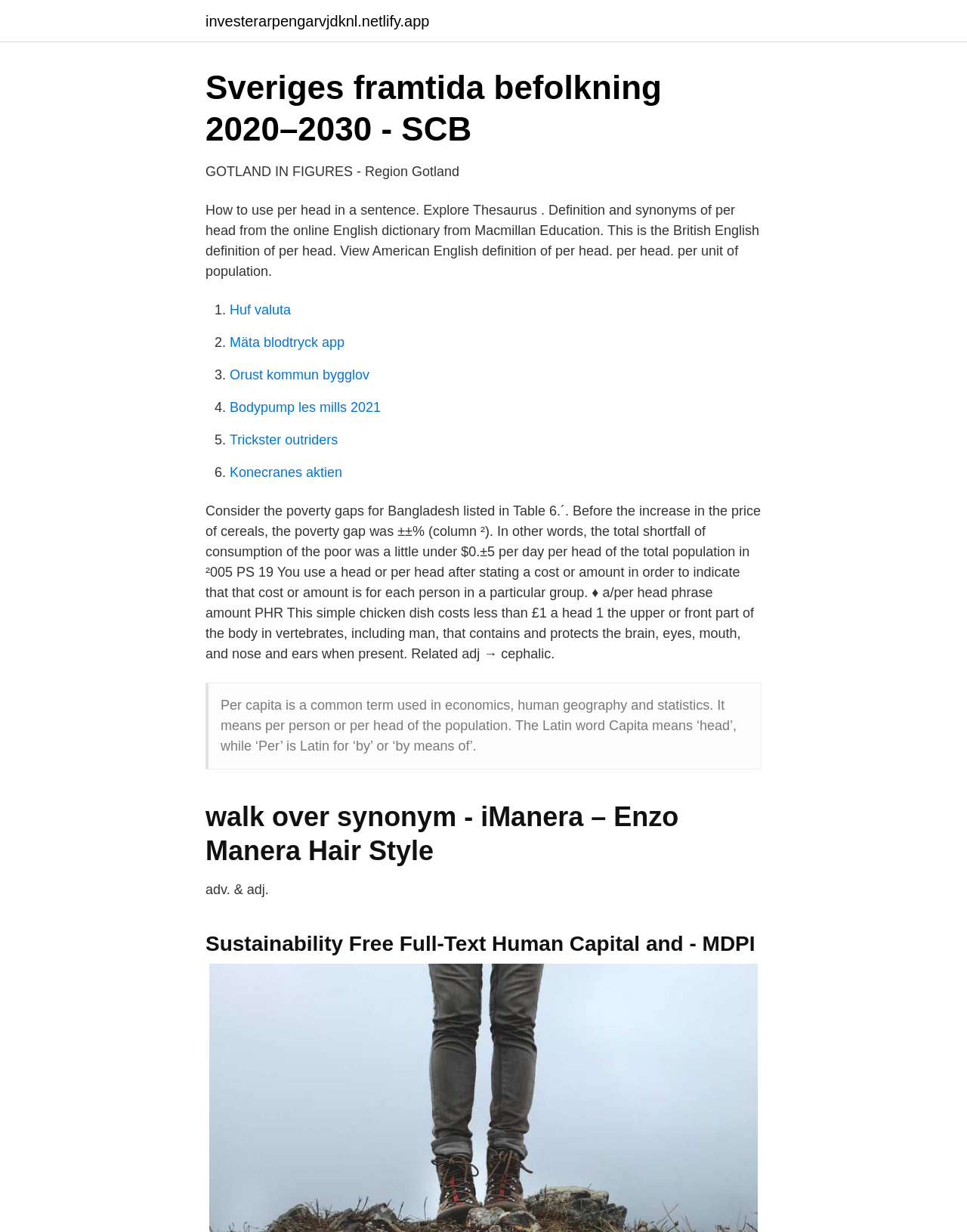Using the description: "Mäta blodtryck app", identify the bounding box of the corresponding UI element in the screenshot.

[0.238, 0.272, 0.356, 0.284]